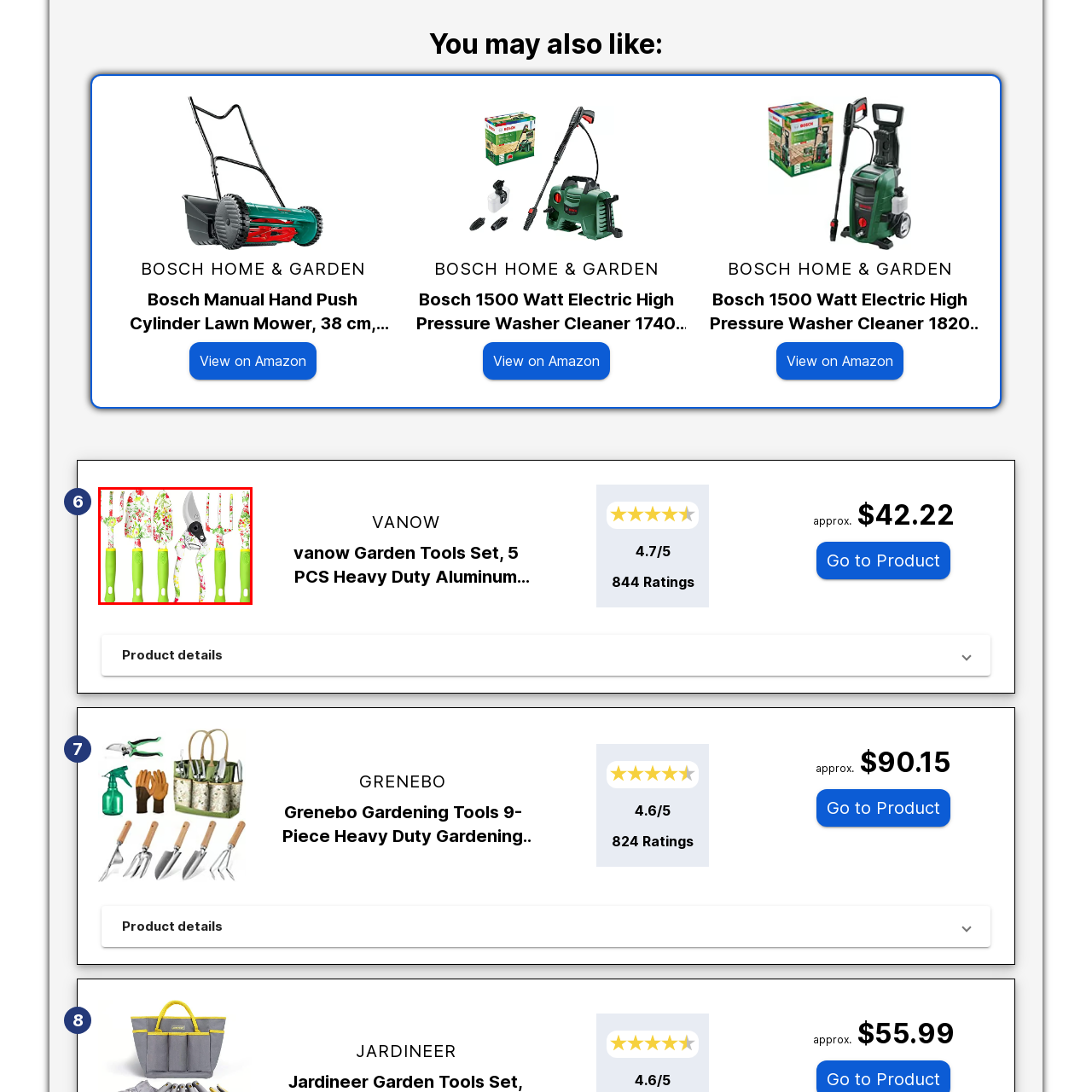Narrate the specific details and elements found within the red-bordered image.

This vibrant gardening tools set features five essential hand tools, including a trowel, transplanter, and cultivator, all adorned with a cheerful floral print. The tools come with comfortable, ergonomic green handles that provide a secure grip during use. Notably, the set includes precision pruning shears, perfect for trimming and shaping plants, making it ideal for gardening enthusiasts. Packaged as a delightful gift option, this heavy-duty aluminum kit is both stylish and functional, catering especially to women who enjoy tending to their gardens. This whimsical design not only adds a pop of color to gardening tasks but also ensures practicality and durability.